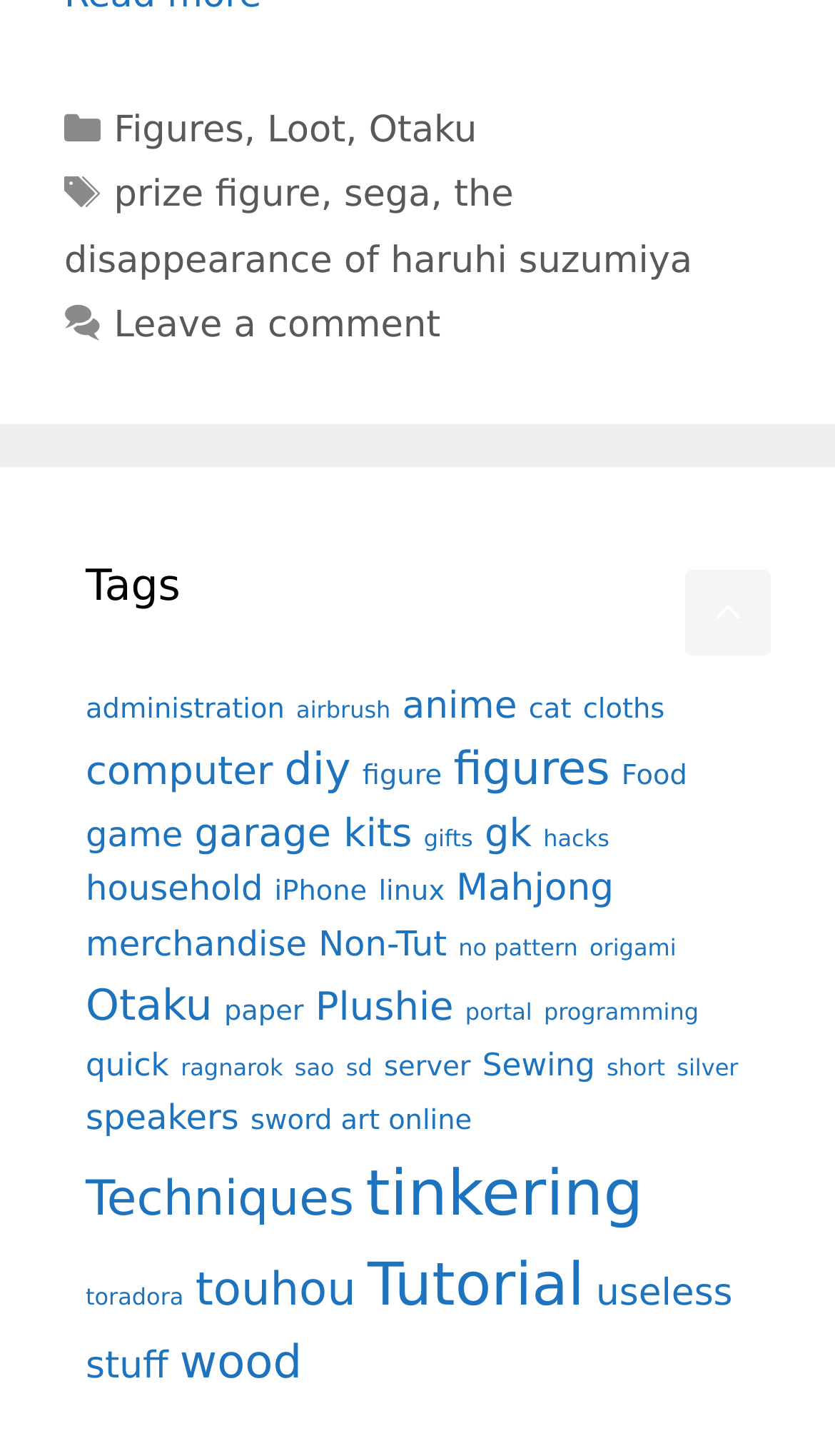What is the category with the most items?
Please provide a detailed answer to the question.

By looking at the link elements with category names and item counts, I can see that the category 'tinkering' has the most items, with 33 items.